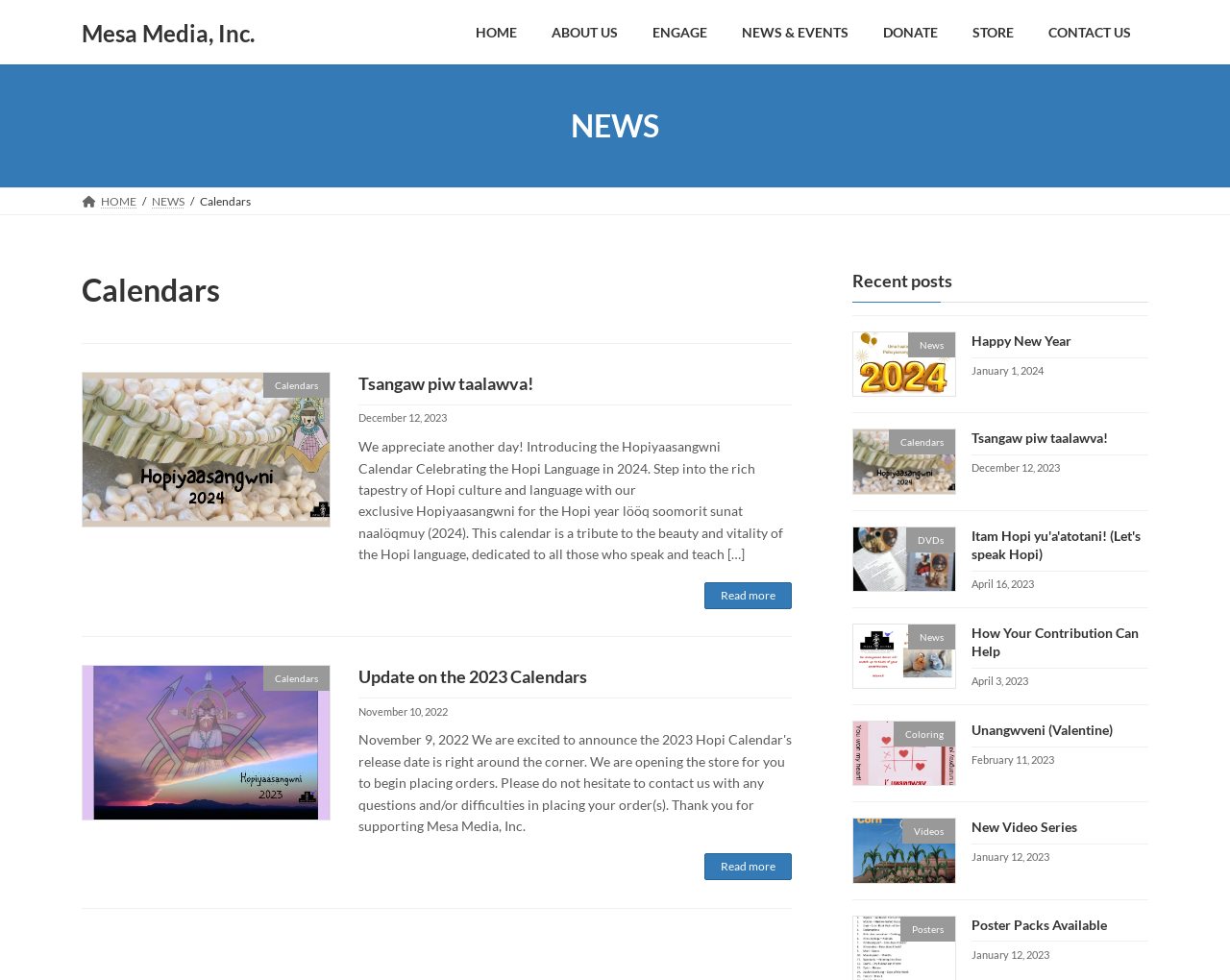Provide a single word or phrase to answer the given question: 
What is the purpose of the Hopiyaasangwni Calendar?

To celebrate the Hopi Language